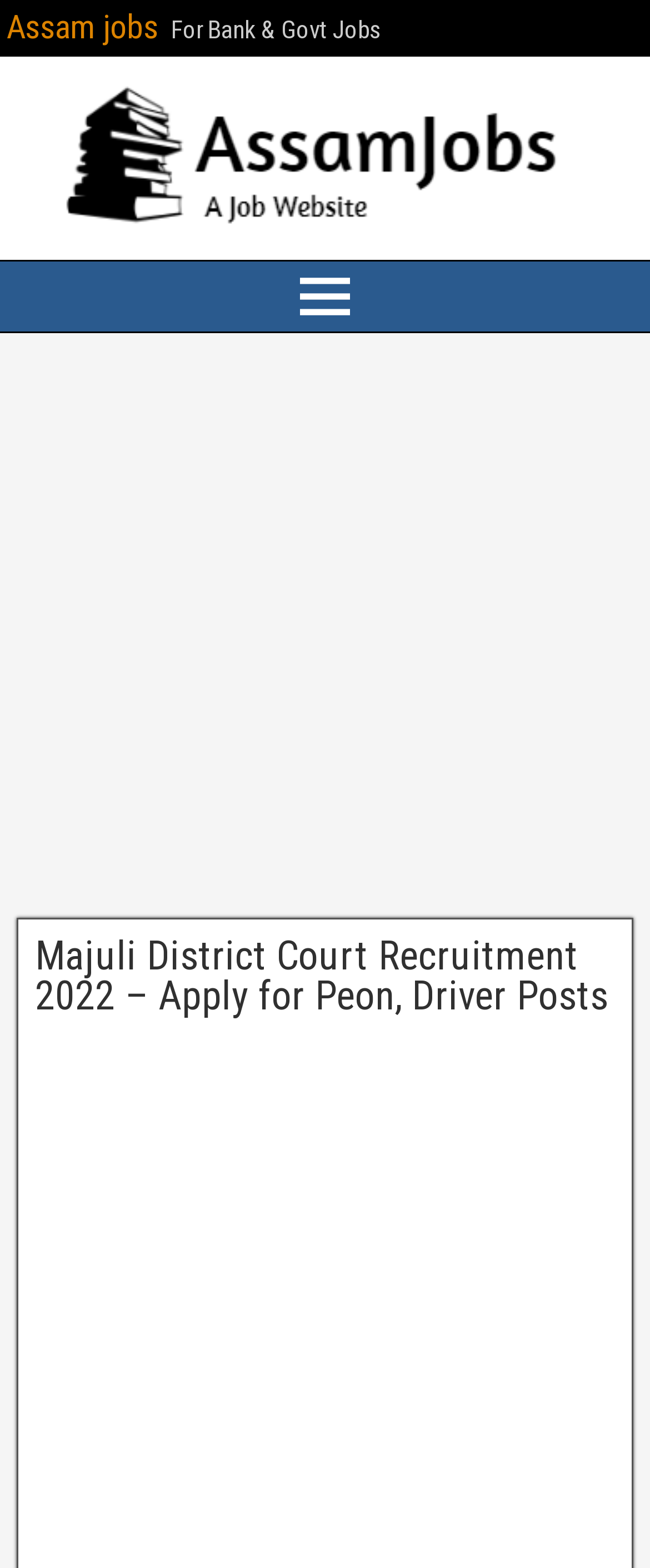Find the headline of the webpage and generate its text content.

Majuli District Court Recruitment 2022 – Apply for Peon, Driver Posts